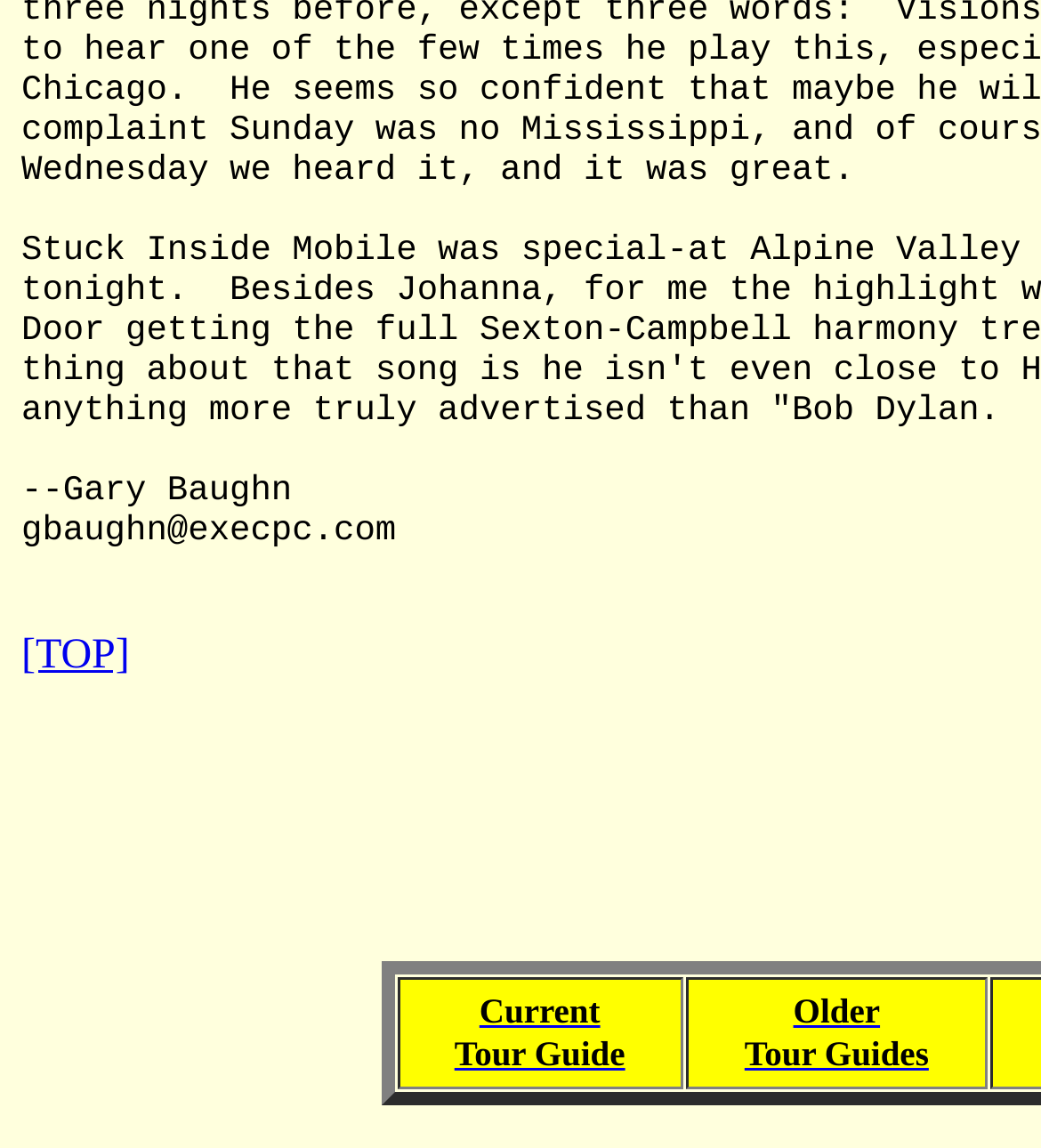Bounding box coordinates should be provided in the format (top-left x, top-left y, bottom-right x, bottom-right y) with all values between 0 and 1. Identify the bounding box for this UI element: [TOP]

[0.021, 0.552, 0.125, 0.592]